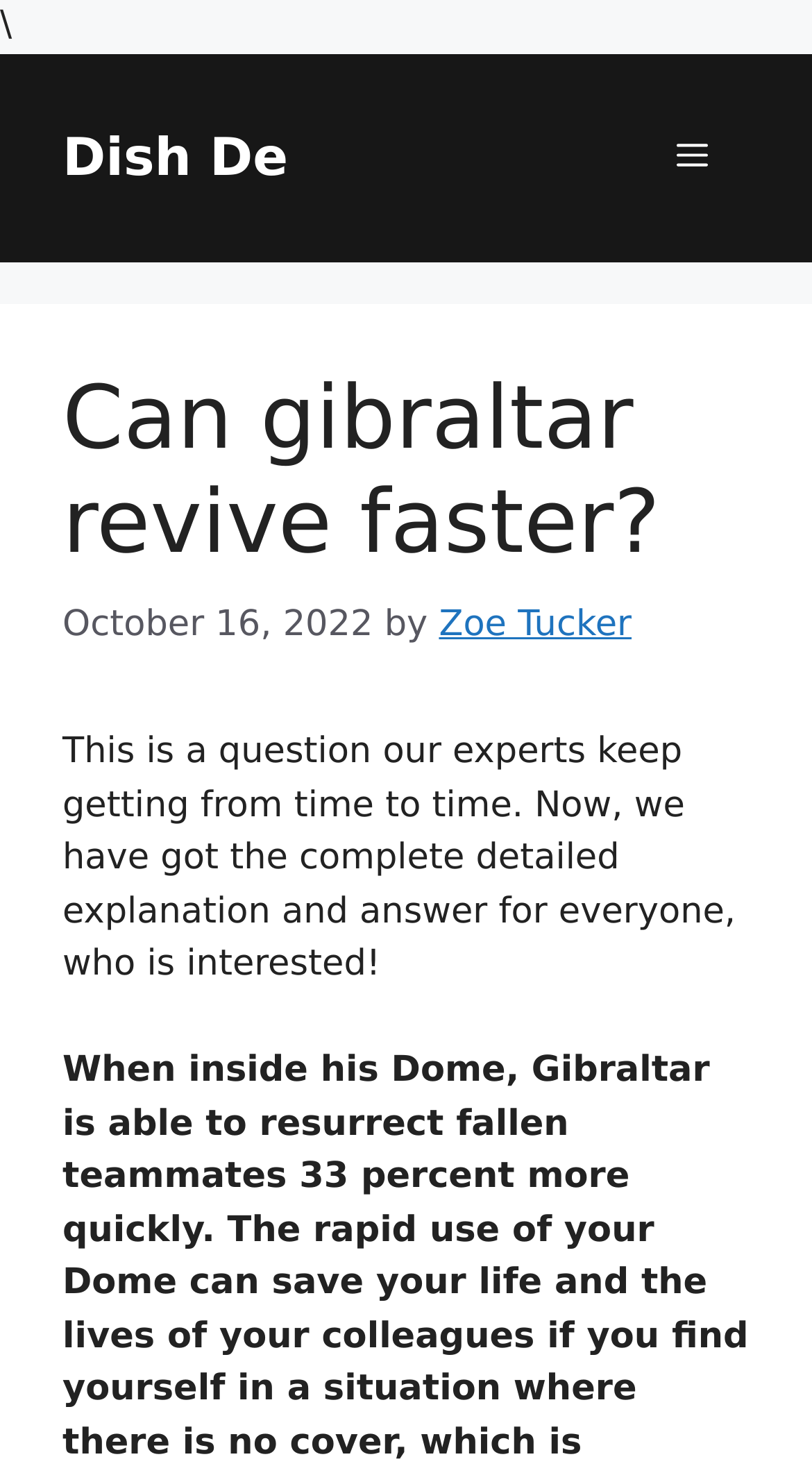Locate the bounding box coordinates of the UI element described by: "Fake Pay Stubs Service". Provide the coordinates as four float numbers between 0 and 1, formatted as [left, top, right, bottom].

None